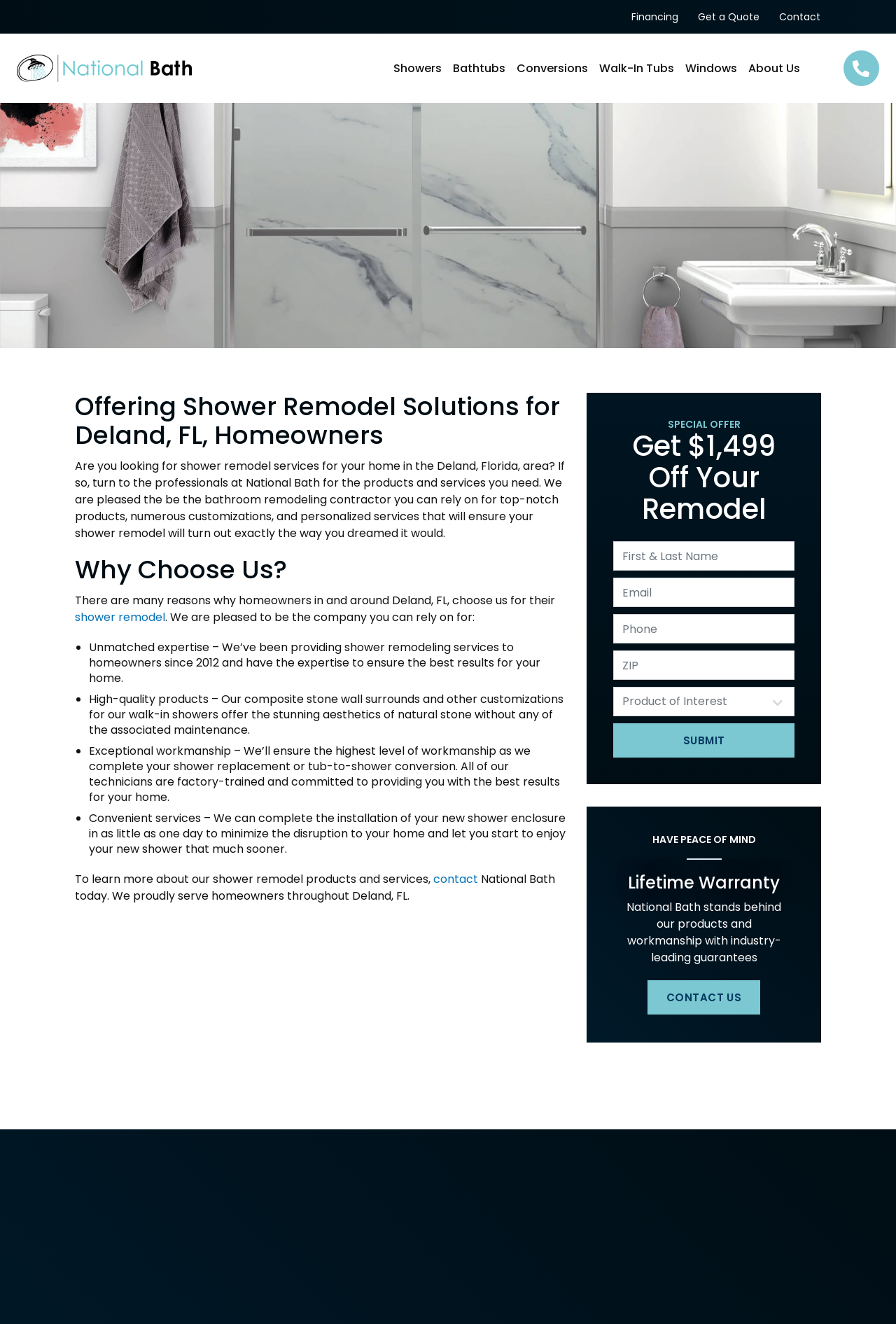Please specify the bounding box coordinates of the clickable section necessary to execute the following command: "Contact National Bath".

[0.858, 0.002, 0.926, 0.024]